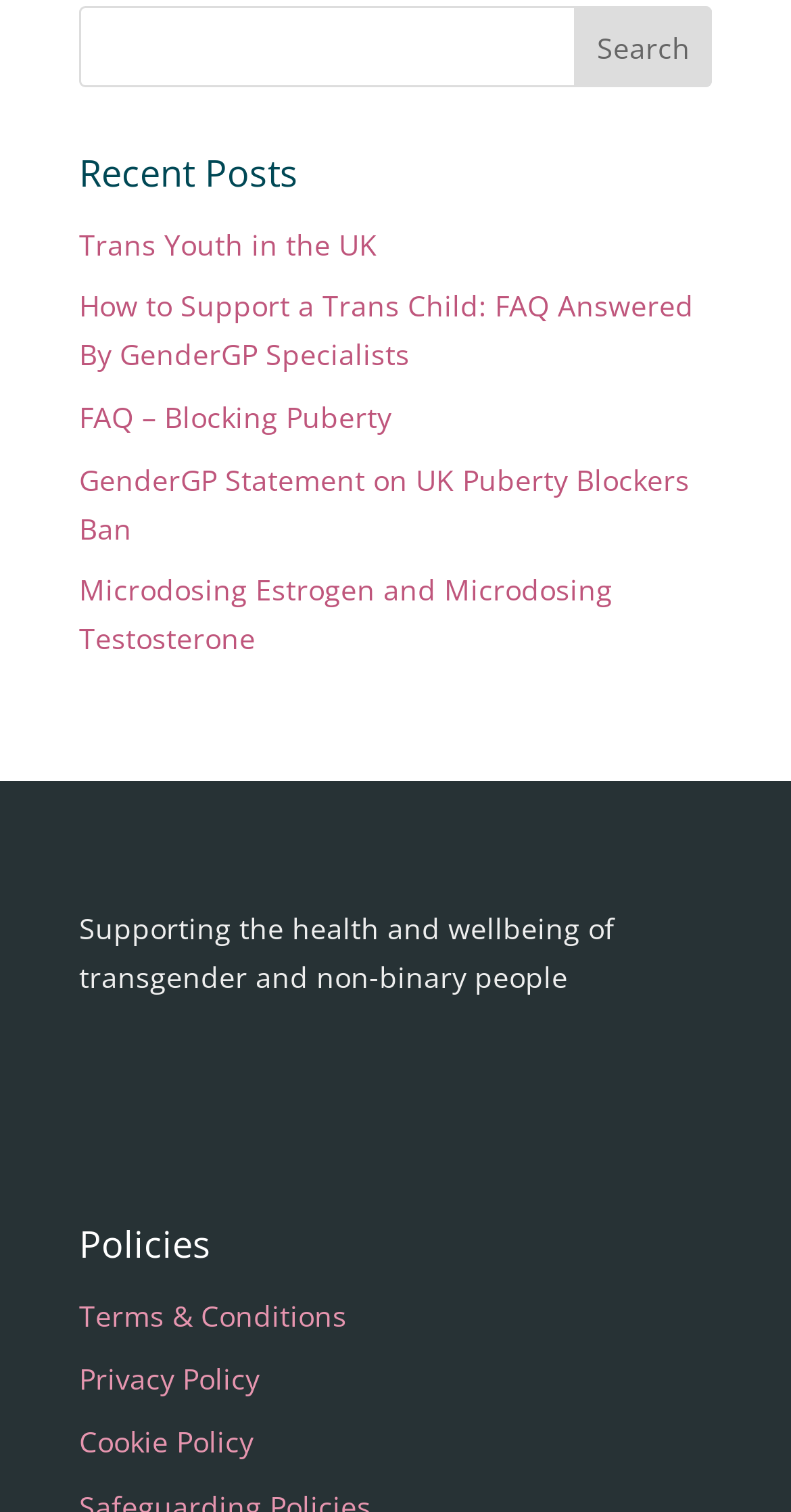Can you find the bounding box coordinates for the element that needs to be clicked to execute this instruction: "Read recent post about Trans Youth in the UK"? The coordinates should be given as four float numbers between 0 and 1, i.e., [left, top, right, bottom].

[0.1, 0.148, 0.477, 0.174]